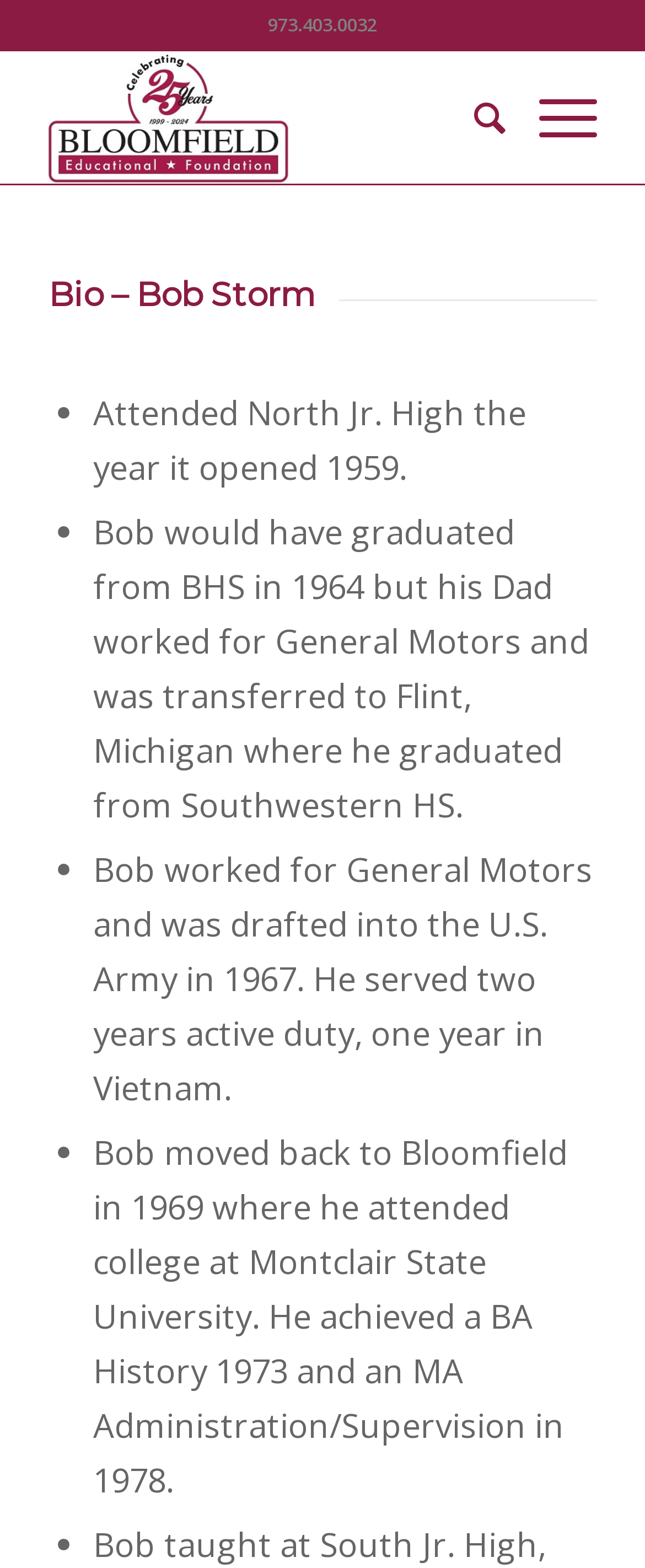What is the phone number on the webpage?
Using the image as a reference, deliver a detailed and thorough answer to the question.

I found the phone number by looking at the StaticText element with the OCR text '973.403.0032' at coordinates [0.415, 0.007, 0.585, 0.023].